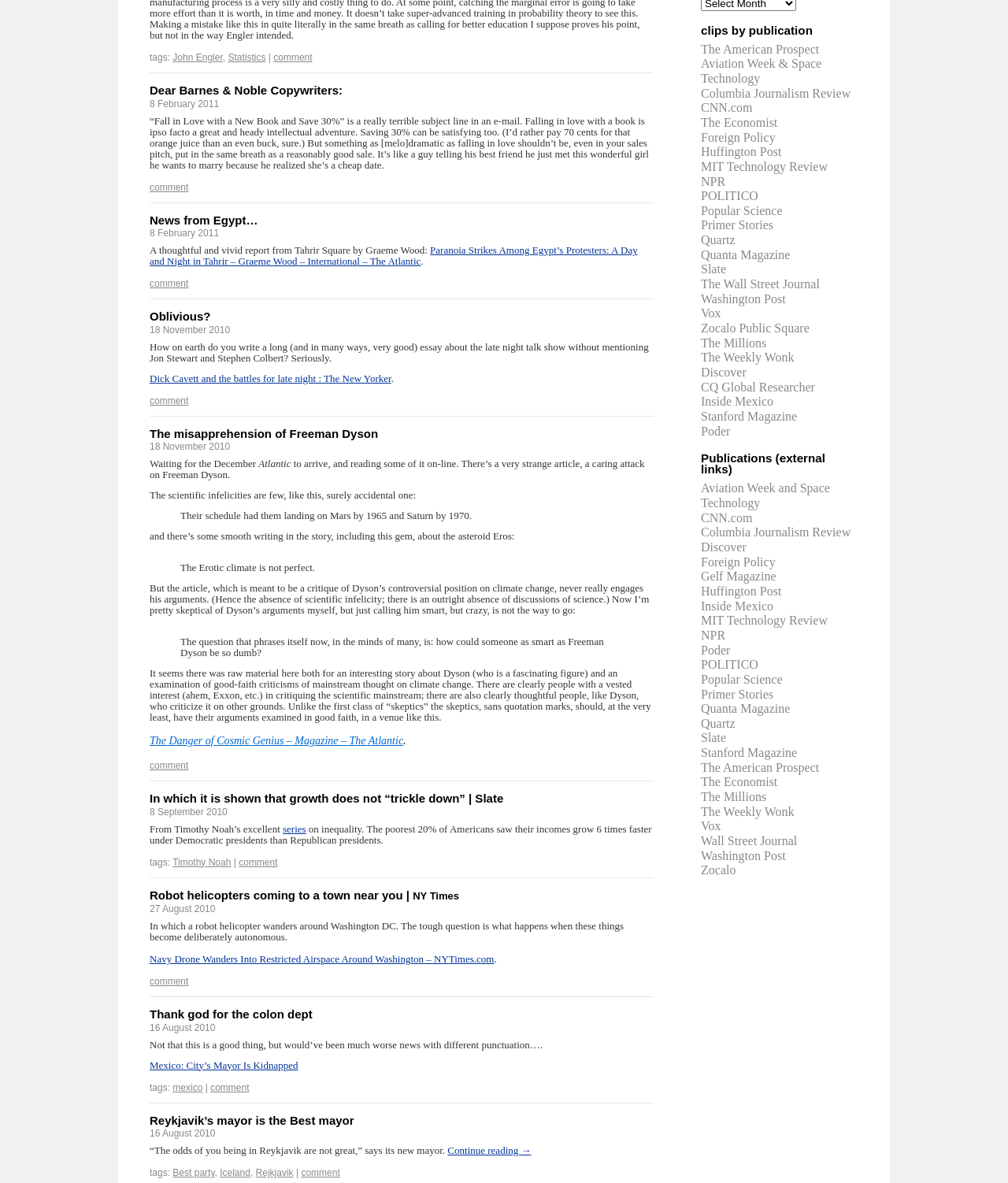Locate the bounding box coordinates of the element that should be clicked to execute the following instruction: "Read the article 'Paranoia Strikes Among Egypt’s Protesters: A Day and Night in Tahrir – Graeme Wood – International – The Atlantic'".

[0.148, 0.206, 0.633, 0.226]